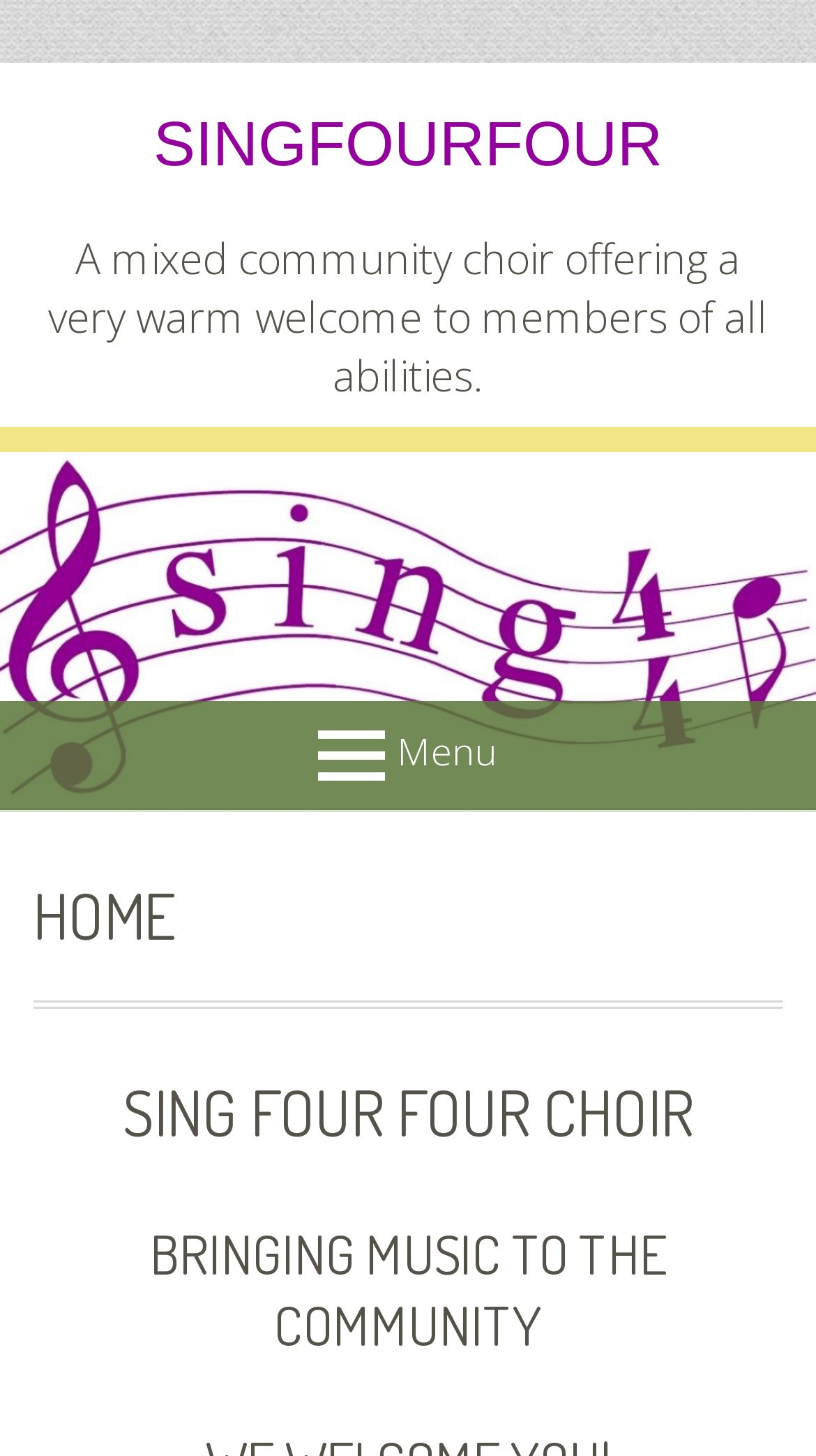Give an extensive and precise description of the webpage.

The webpage is about SingFourFour, a mixed community choir. At the top, there is a banner with the choir's name "SINGFOURFOUR" in large font, accompanied by a link to the choir's main page. Below the banner, there is a brief description of the choir, stating that it offers a warm welcome to members of all abilities.

To the right of the banner, there is a menu button with an icon, which when pressed, expands to reveal a list of links to different sections of the website, including Home, About Us, History, Events, Hear Us, and Contact. These links are initially hidden from view.

Below the menu button, there is a large image of the choir, taking up most of the width of the page. Above the image, there is a link to the choir's main page, labeled "SingFourFour".

The main content of the page is divided into three sections, each with a heading. The first section is labeled "HOME", the second section is labeled "SING FOUR FOUR CHOIR", and the third section is labeled "BRINGING MUSIC TO THE COMMUNITY".